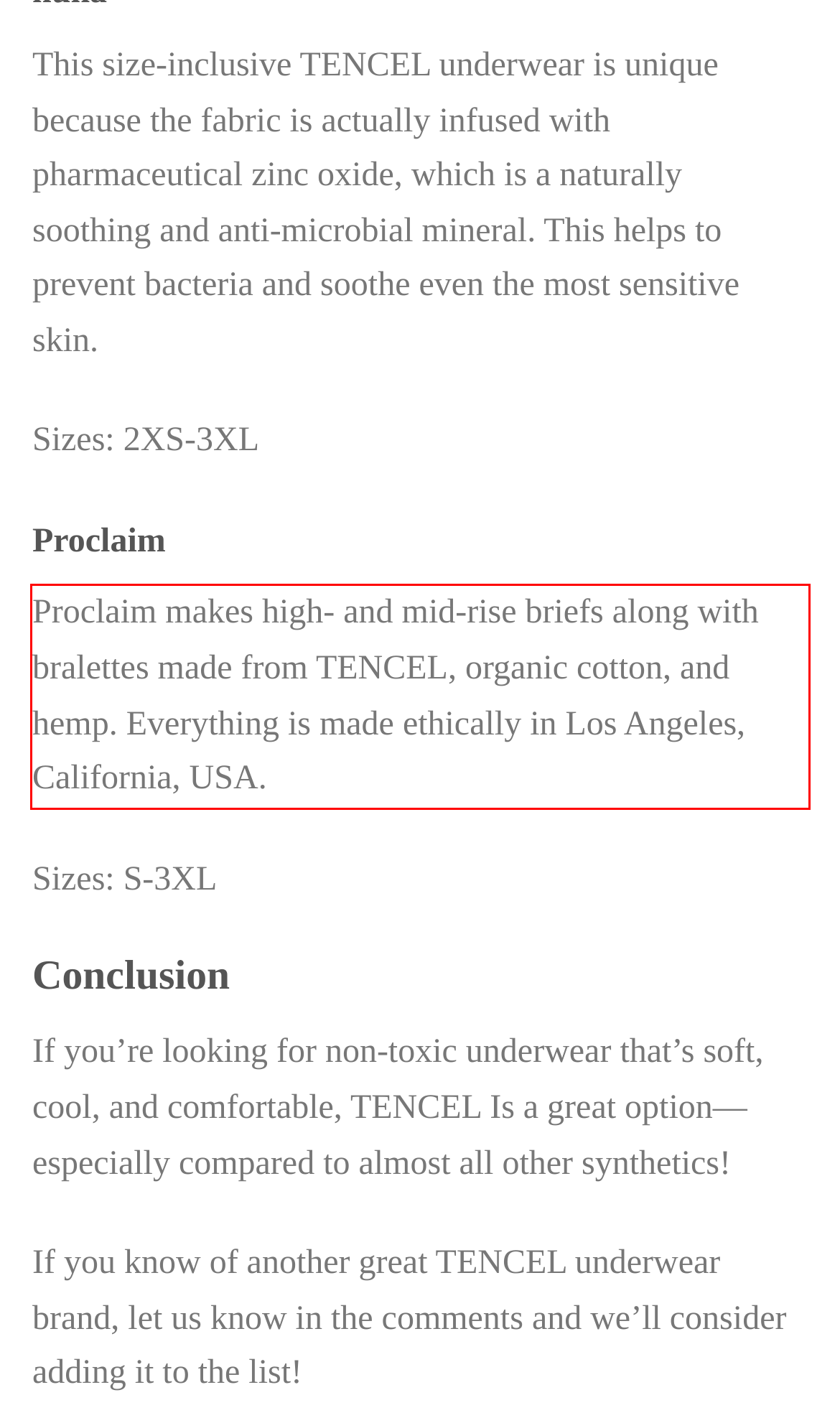Using the provided screenshot of a webpage, recognize and generate the text found within the red rectangle bounding box.

Proclaim makes high- and mid-rise briefs along with bralettes made from TENCEL, organic cotton, and hemp. Everything is made ethically in Los Angeles, California, USA.